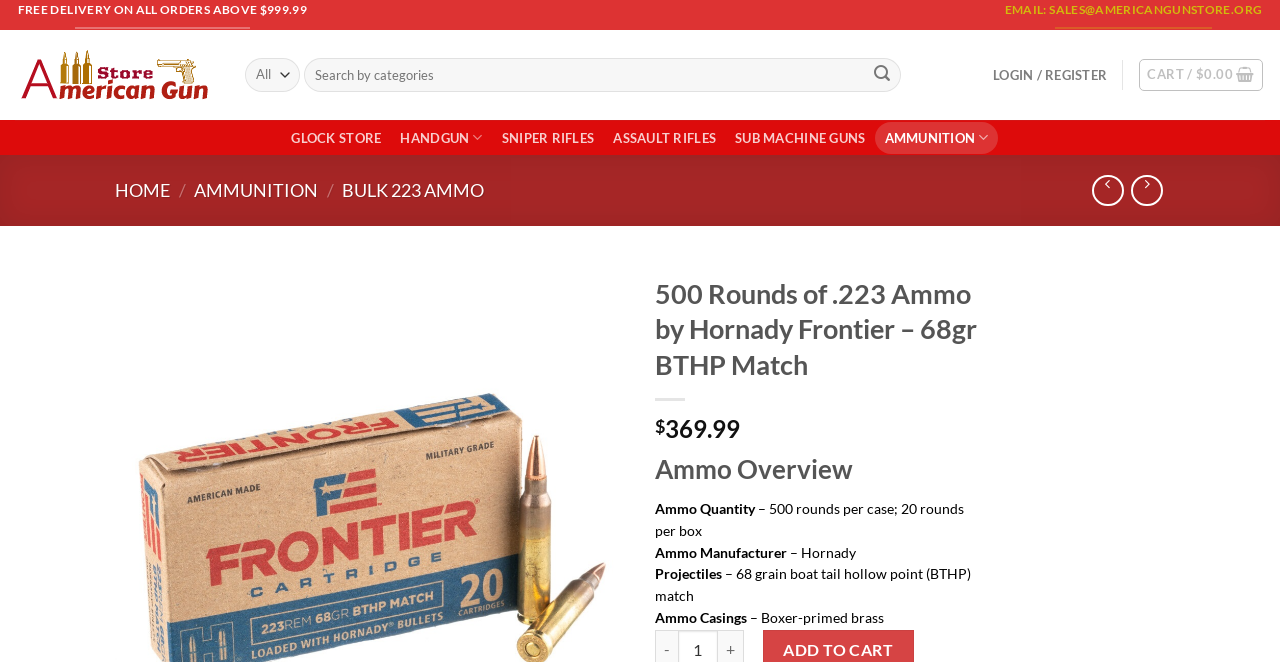What is the quantity of ammo per case?
Answer the question based on the image using a single word or a brief phrase.

500 rounds